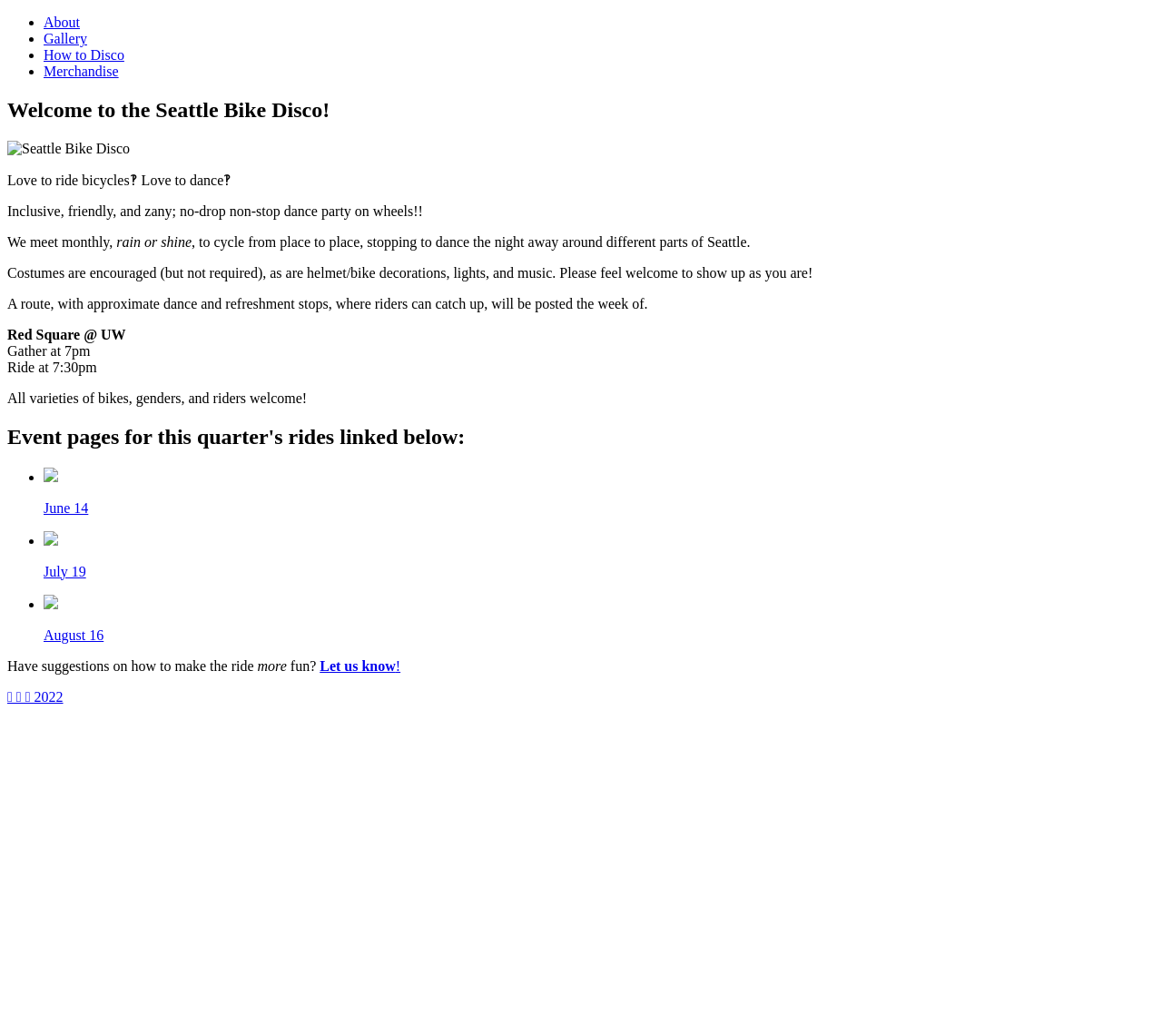Specify the bounding box coordinates of the area to click in order to follow the given instruction: "Learn How to Disco."

[0.038, 0.046, 0.107, 0.06]